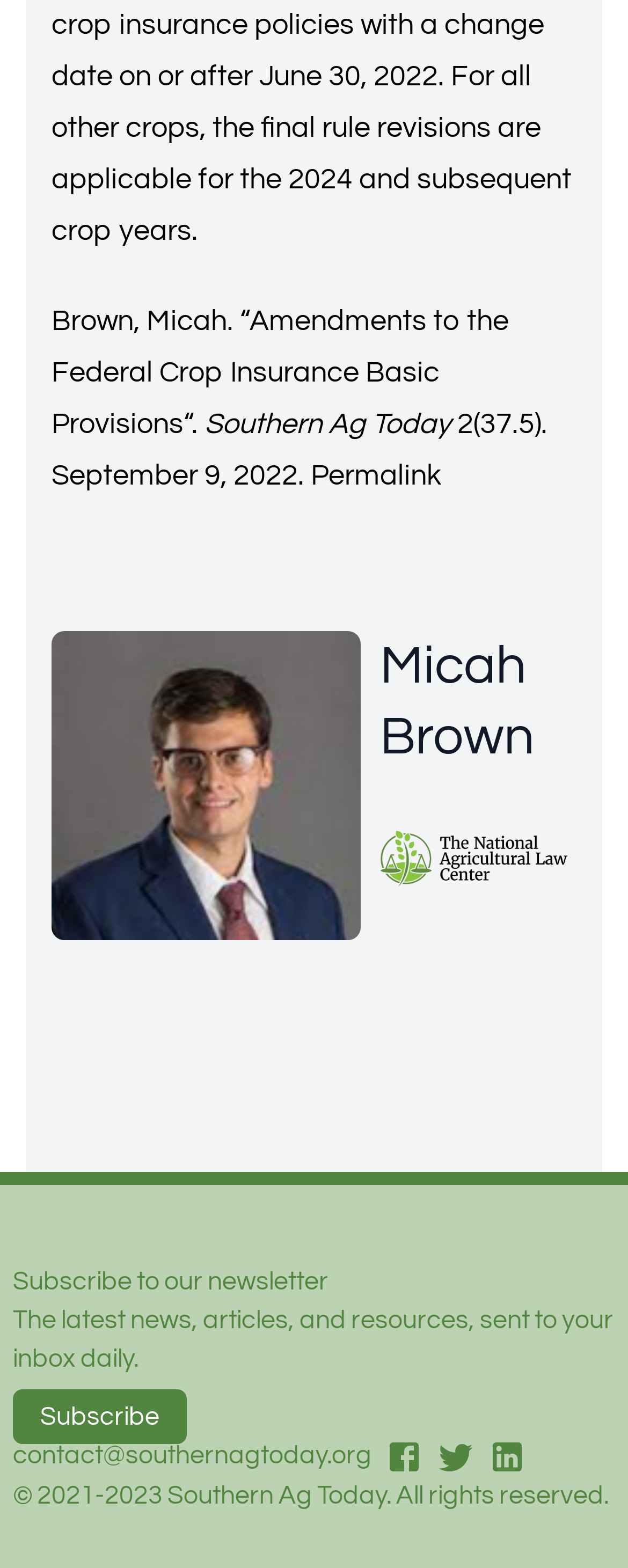Specify the bounding box coordinates of the area that needs to be clicked to achieve the following instruction: "Subscribe to the newsletter".

[0.021, 0.886, 0.297, 0.921]